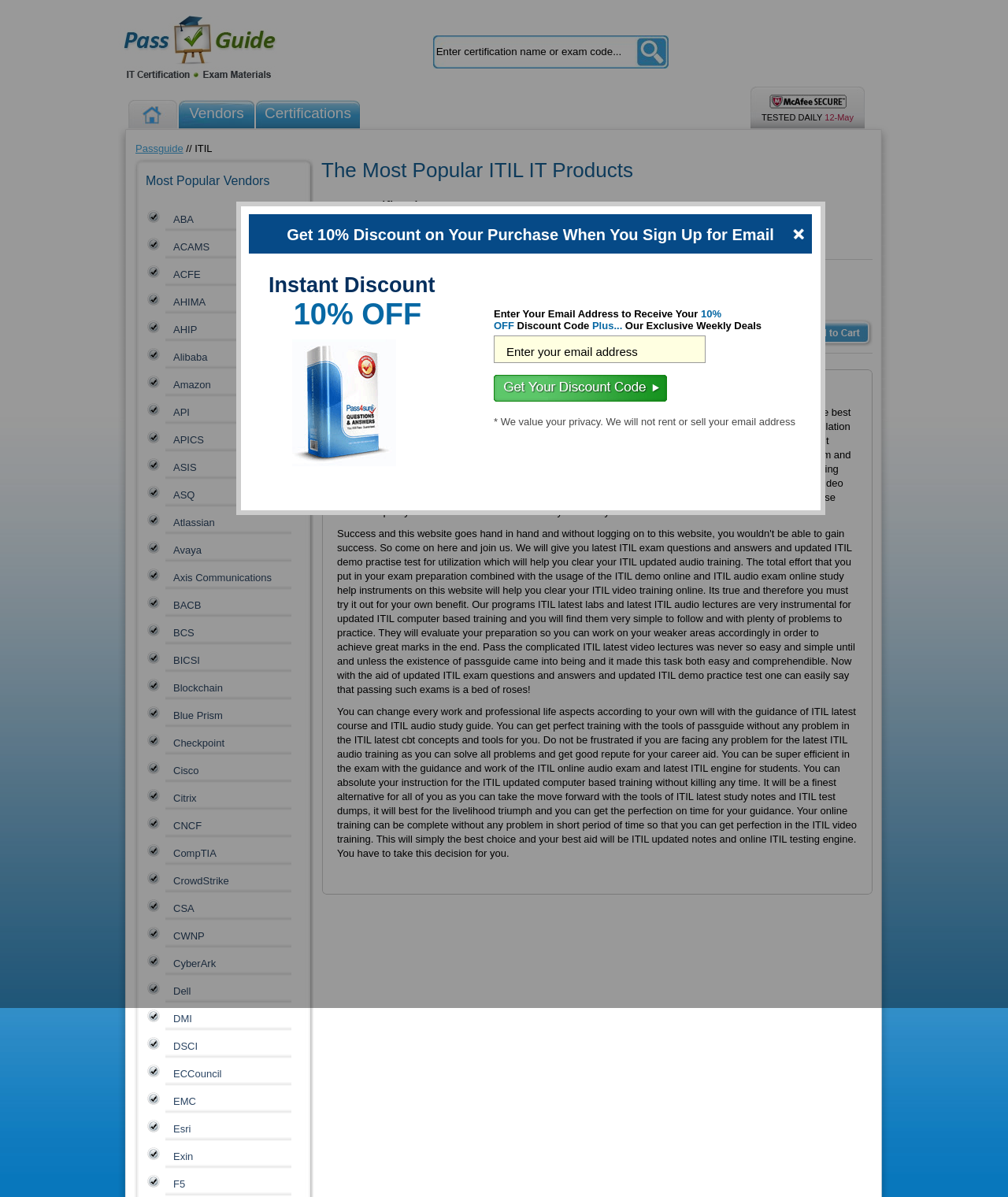Determine the bounding box coordinates for the area that should be clicked to carry out the following instruction: "Search for certifications and exams".

[0.63, 0.03, 0.663, 0.057]